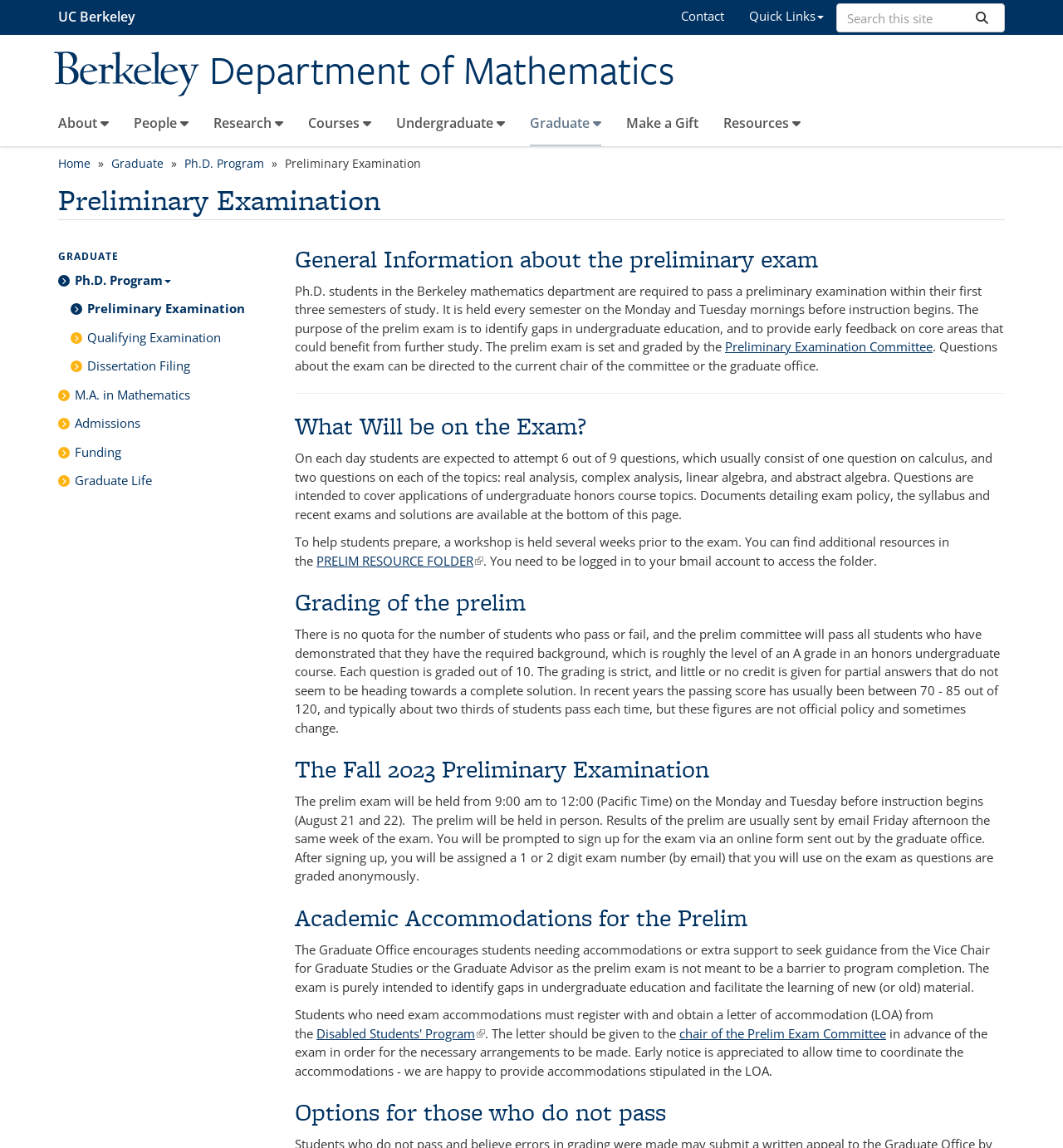Locate the bounding box coordinates of the element that should be clicked to execute the following instruction: "Contact the department".

[0.629, 0.0, 0.693, 0.027]